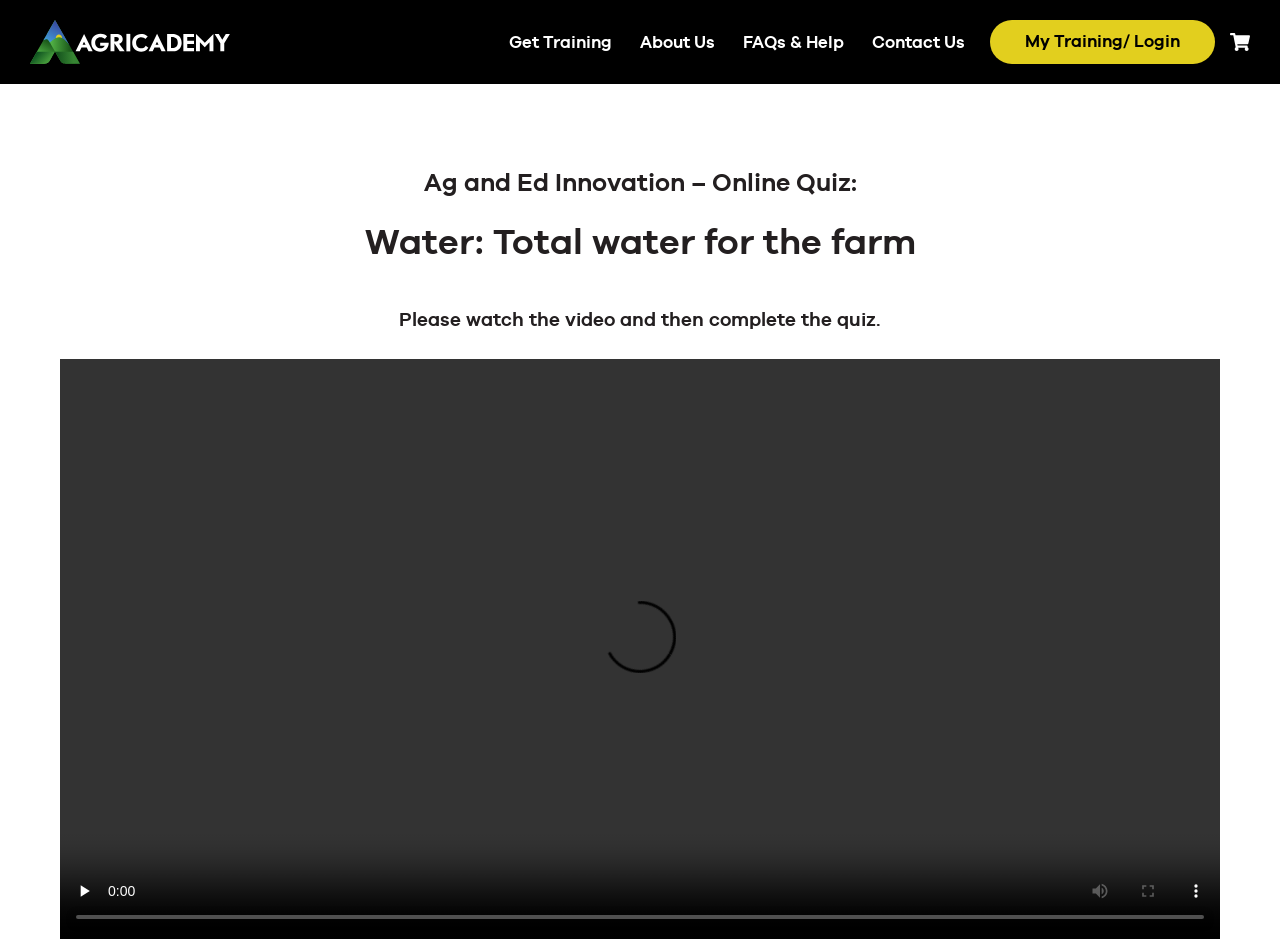Please determine the bounding box of the UI element that matches this description: parent_node: My Training/ Login. The coordinates should be given as (top-left x, top-left y, bottom-right x, bottom-right y), with all values between 0 and 1.

[0.953, 0.035, 0.977, 0.054]